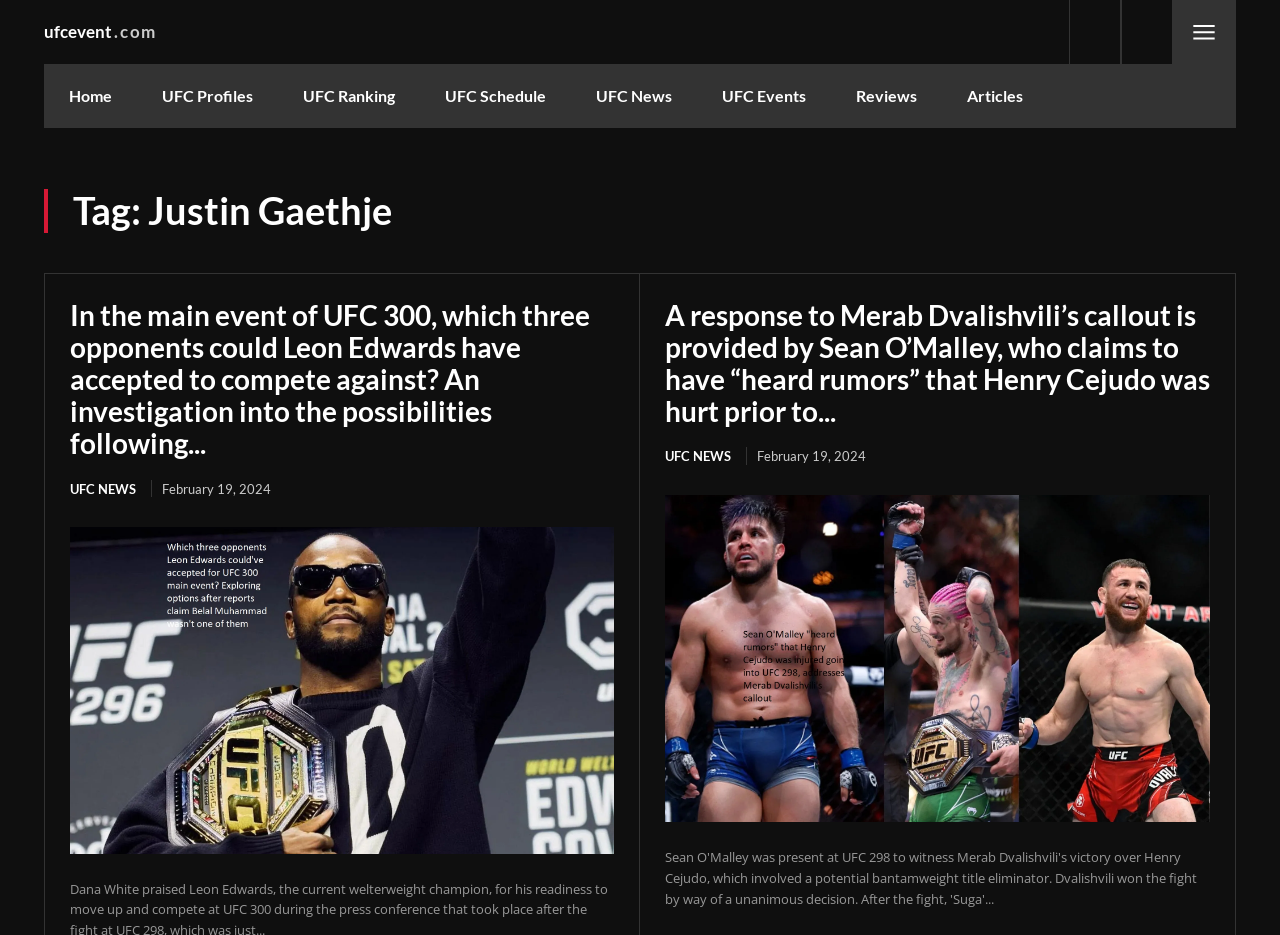Please provide a one-word or phrase answer to the question: 
What is the name of the UFC fighter on this webpage?

Justin Gaethje